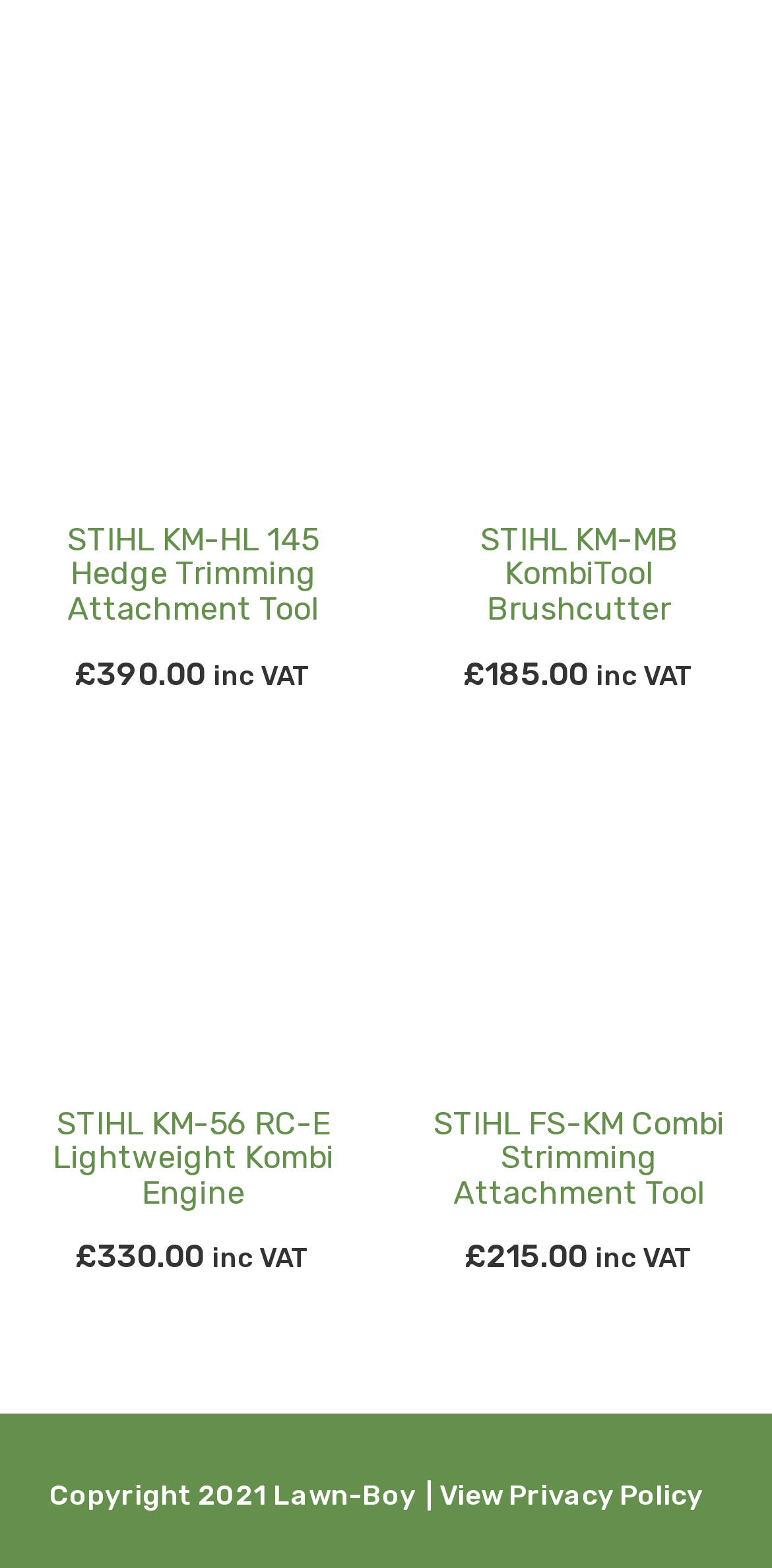Locate the UI element that matches the description STIHL KM-MB KombiTool Brushcutter in the webpage screenshot. Return the bounding box coordinates in the format (top-left x, top-left y, bottom-right x, bottom-right y), with values ranging from 0 to 1.

[0.538, 0.192, 0.962, 0.4]